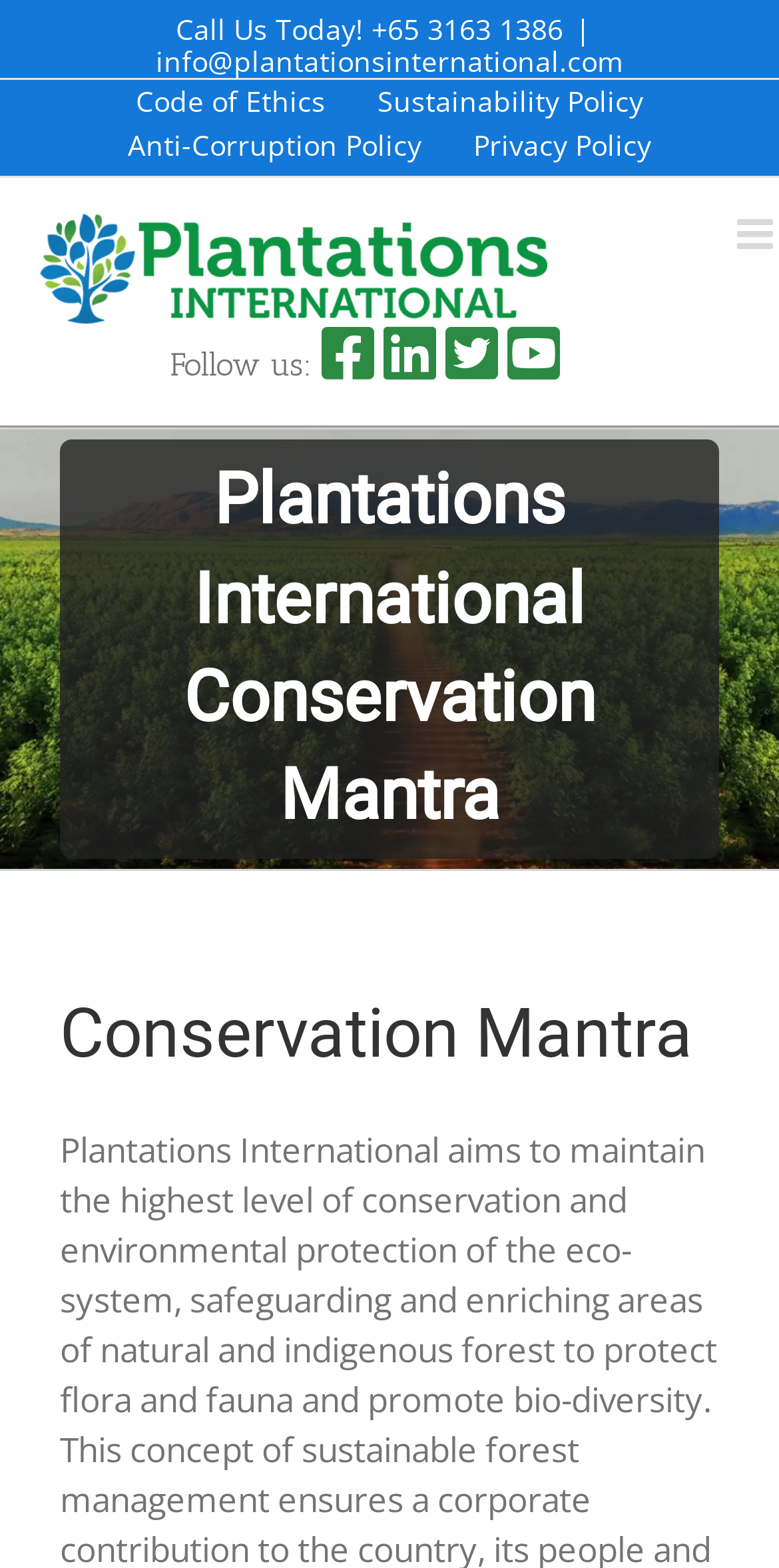Is the mobile menu expanded?
Give a comprehensive and detailed explanation for the question.

I checked the 'Toggle mobile menu' button and saw that it says 'expanded: False', which means the mobile menu is not expanded.